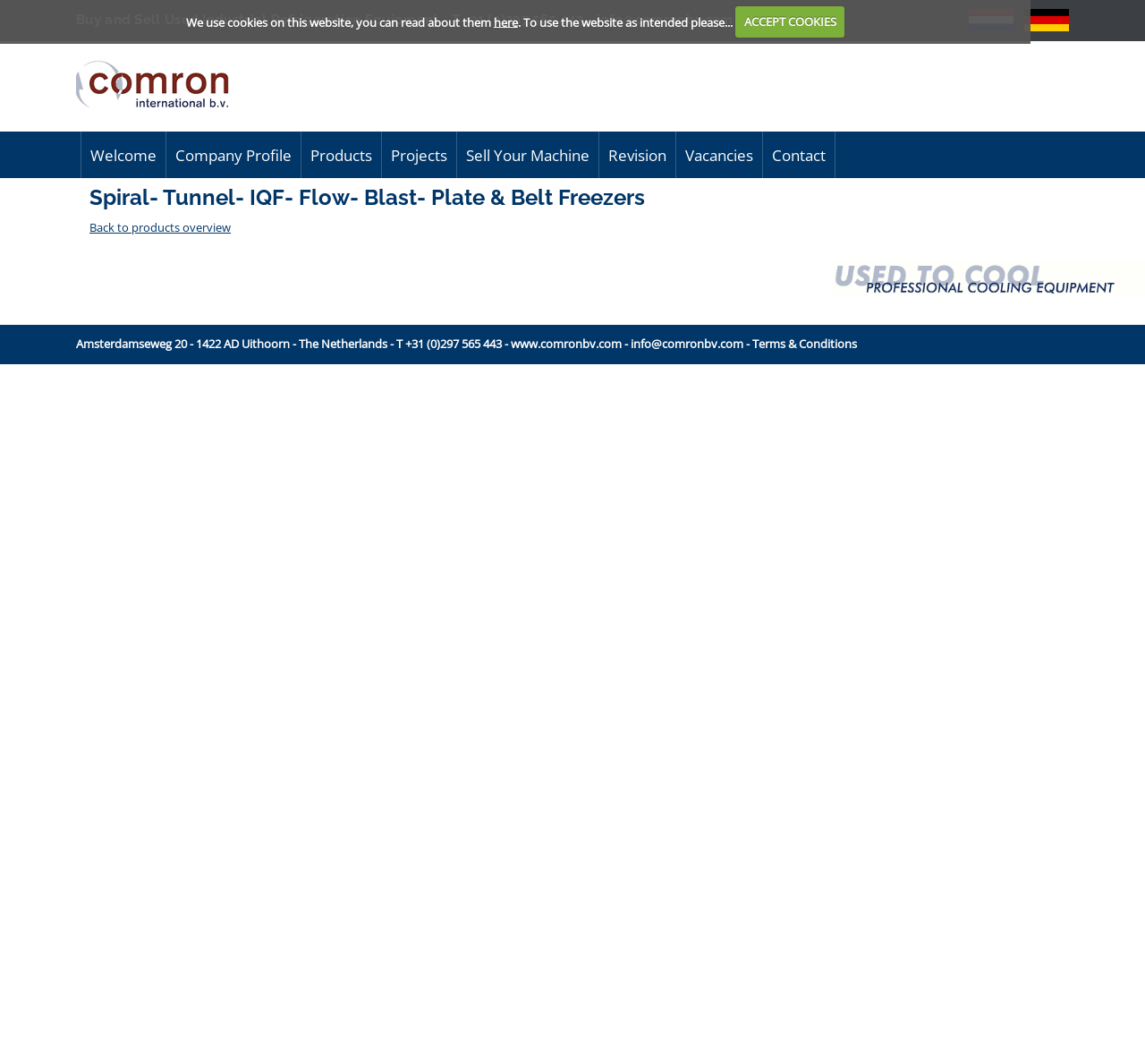Locate the UI element described by Back to products overview in the provided webpage screenshot. Return the bounding box coordinates in the format (top-left x, top-left y, bottom-right x, bottom-right y), ensuring all values are between 0 and 1.

[0.078, 0.206, 0.202, 0.221]